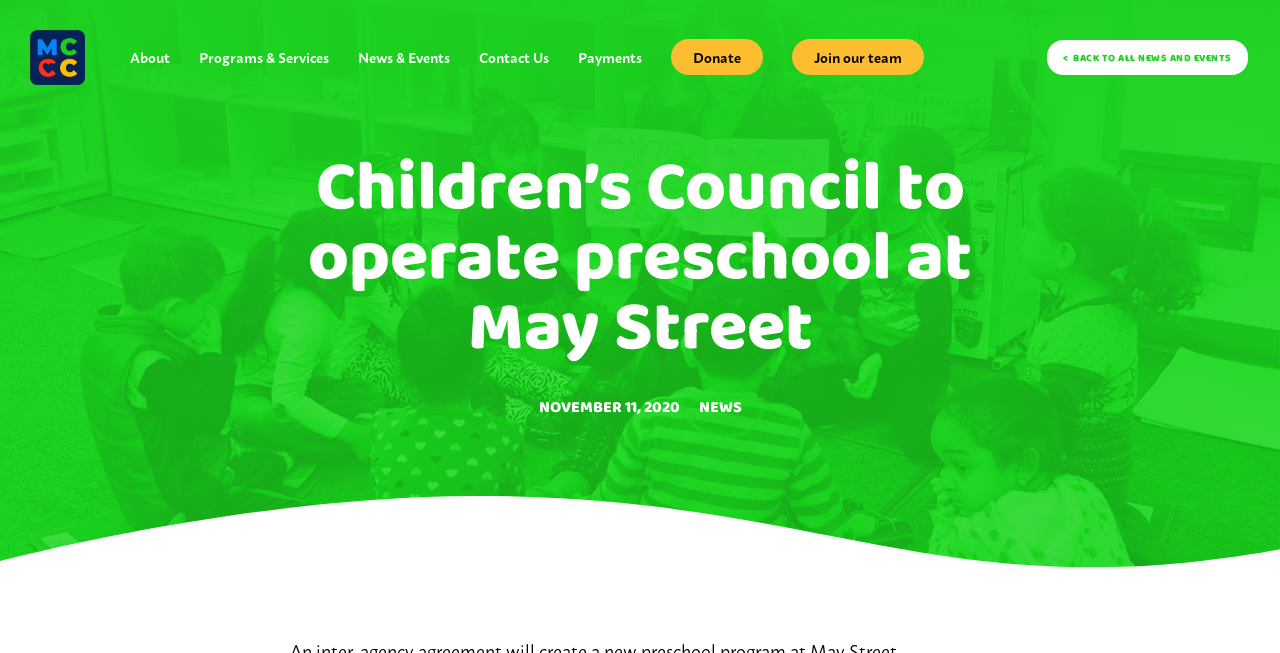Answer this question using a single word or a brief phrase:
What are the main navigation links?

About, Programs & Services, etc.